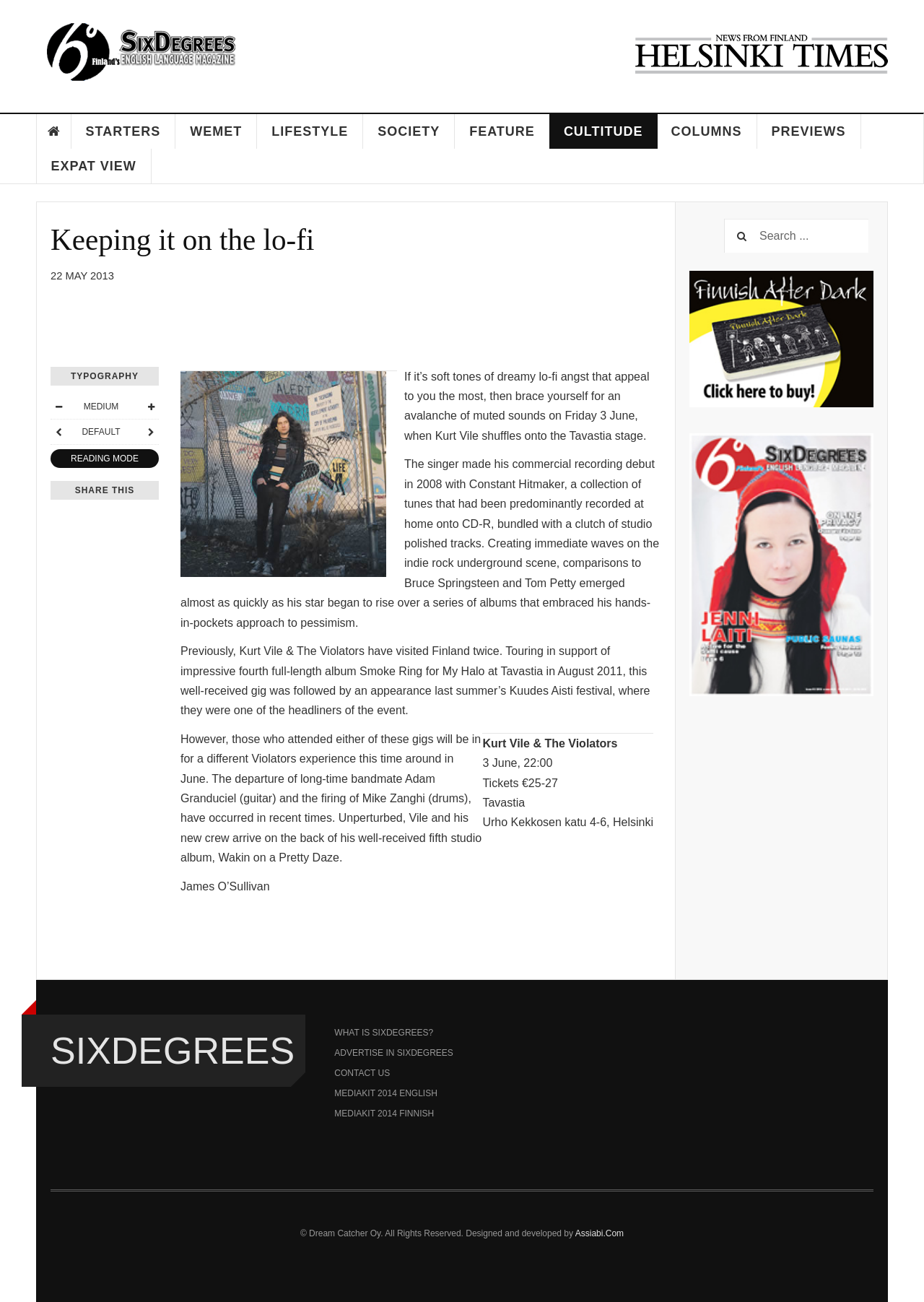Offer a detailed account of what is visible on the webpage.

This webpage is about an article titled "Keeping it on the lo-fi" and appears to be a music-related blog or online magazine. At the top of the page, there is a navigation menu with links to various sections, including "HOME", "STARTERS", "WEMET", "LIFESTYLE", "SOCIETY", "FEATURE", "CULTITUDE", "COLUMNS", "PREVIEWS", and "EXPAT VIEW". Below the navigation menu, there is a large header with the title "Keeping it on the lo-fi" and a link to the same title.

The main content of the article is divided into several sections. The first section describes the singer Kurt Vile and his music style, mentioning his commercial recording debut in 2008 and his rise to fame. The second section talks about Kurt Vile's previous visits to Finland, including a gig at Tavastia in August 2011 and an appearance at the Kuudes Aisti festival.

The third section appears to be about an upcoming concert by Kurt Vile & The Violators at Tavastia on June 3, with ticket information and a brief description of the event. Below this section, there is a paragraph discussing the changes in Kurt Vile's band lineup and his new album, Wakin on a Pretty Daze.

At the bottom of the page, there is a search box and links to other sections, including "After-dark" and "Sixdegrees". There is also a footer section with links to various pages, including "WHAT IS SIXDEGREES?", "ADVERTISE IN SIXDEGREES", "CONTACT US", and "MEDIAKIT 2014 ENGLISH" and "FINNISH". The webpage also has a copyright notice and a link to the website's designer and developer, Assiabi.Com.